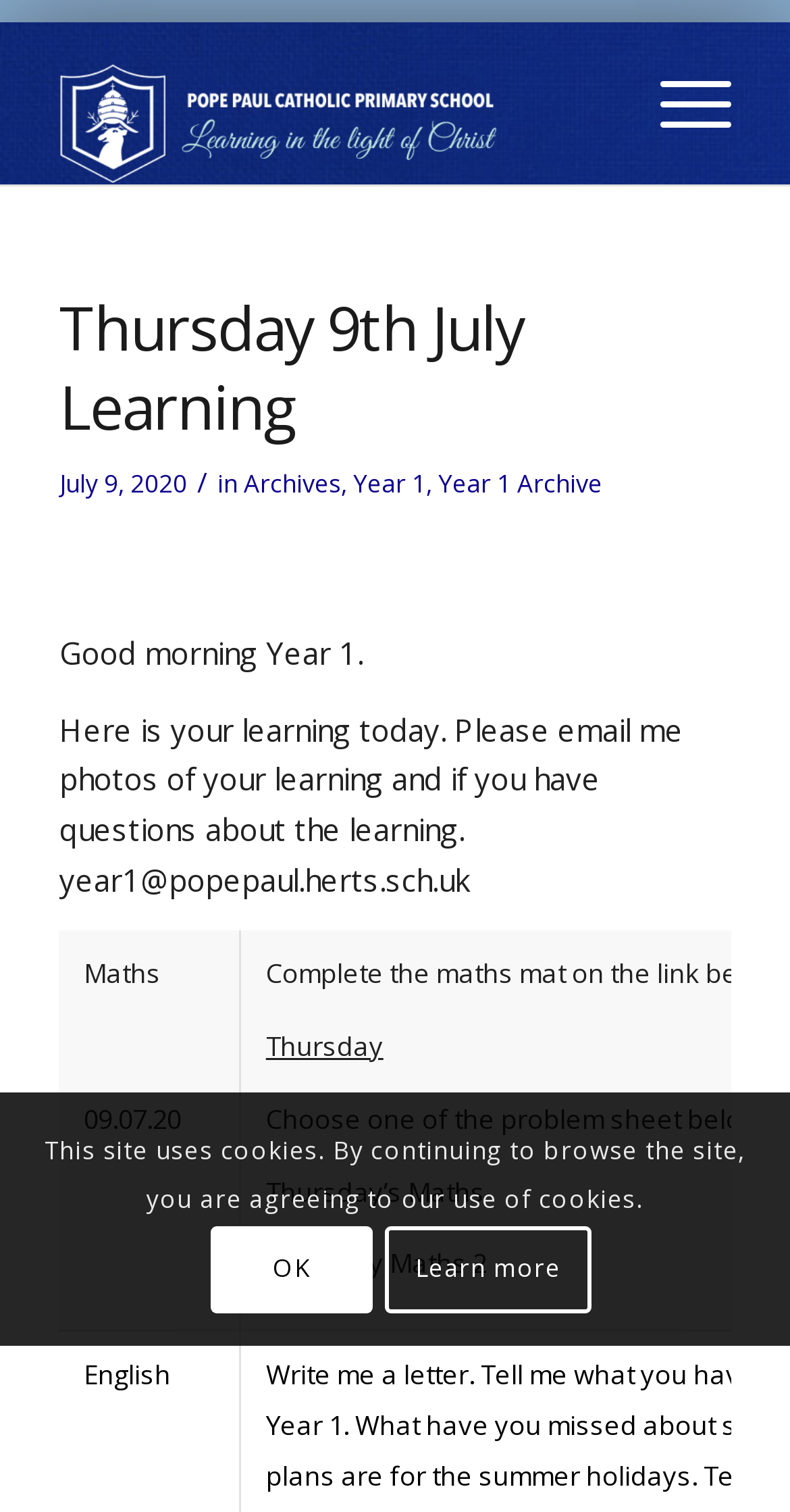What is the category of the learning?
Please provide a single word or phrase as your answer based on the image.

Year 1